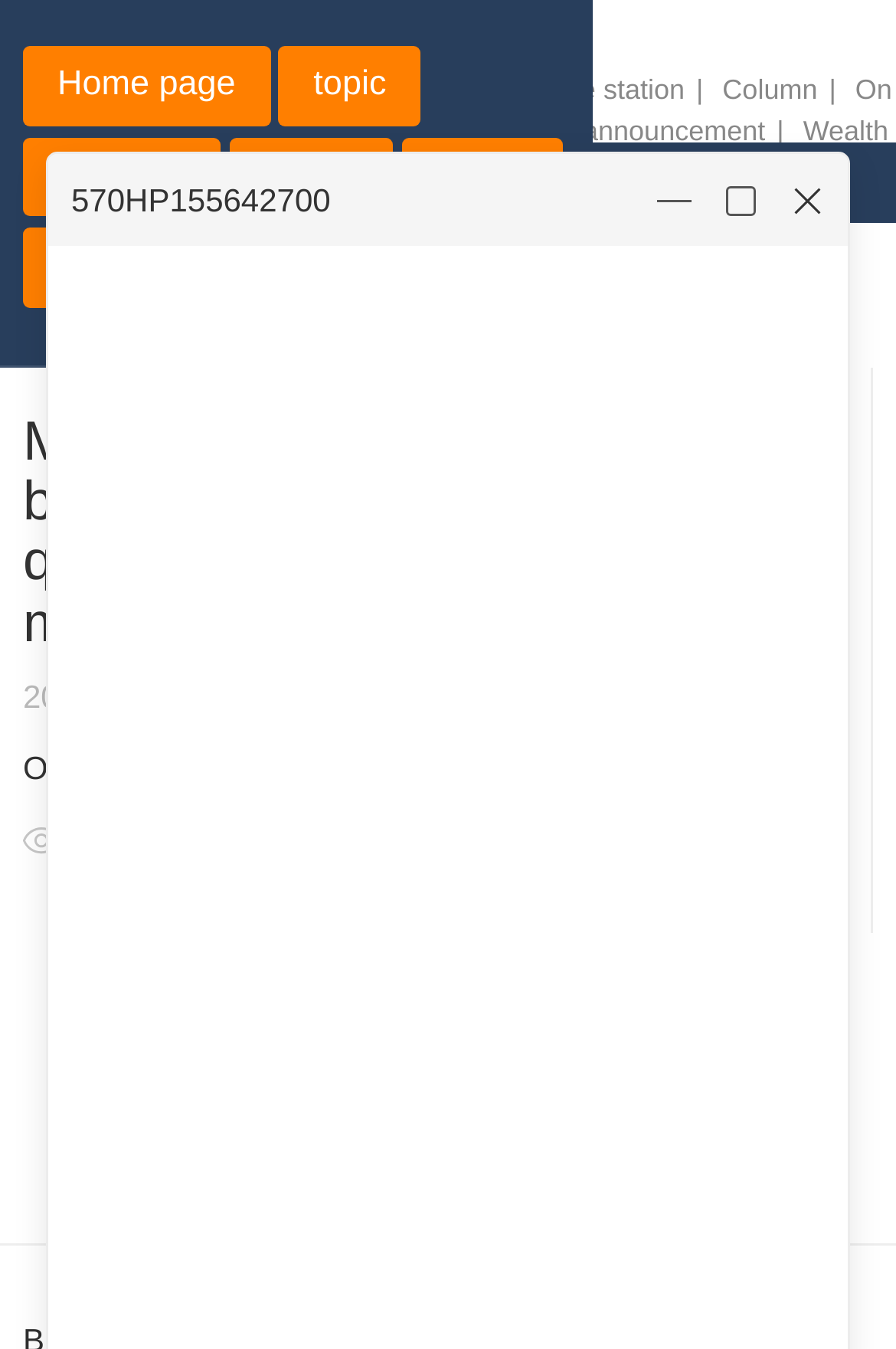Please provide the bounding box coordinates for the element that needs to be clicked to perform the following instruction: "View article". The coordinates should be given as four float numbers between 0 and 1, i.e., [left, top, right, bottom].

[0.45, 0.101, 0.629, 0.16]